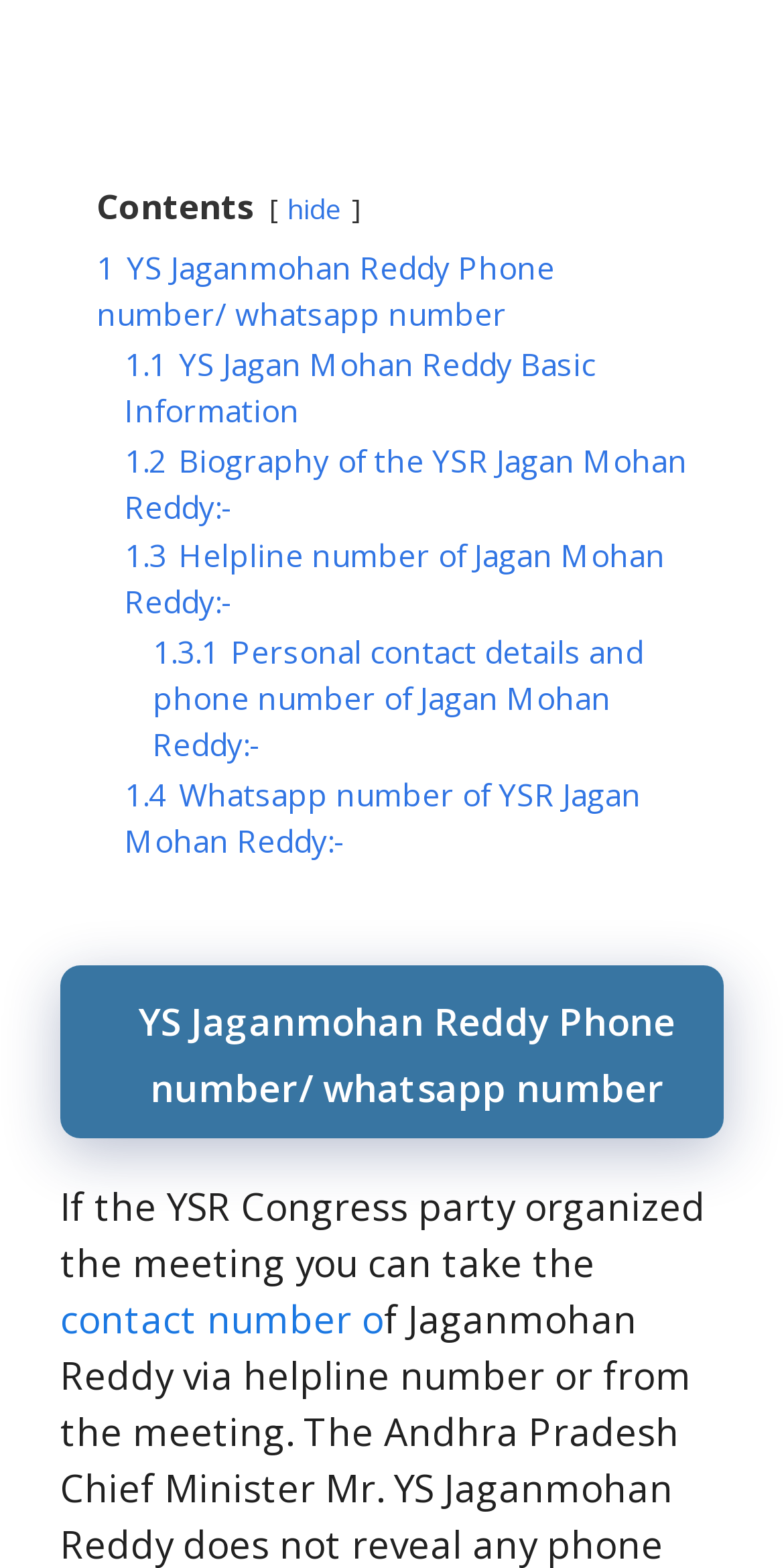Reply to the question with a single word or phrase:
Is there a contact number mentioned on this webpage?

Yes